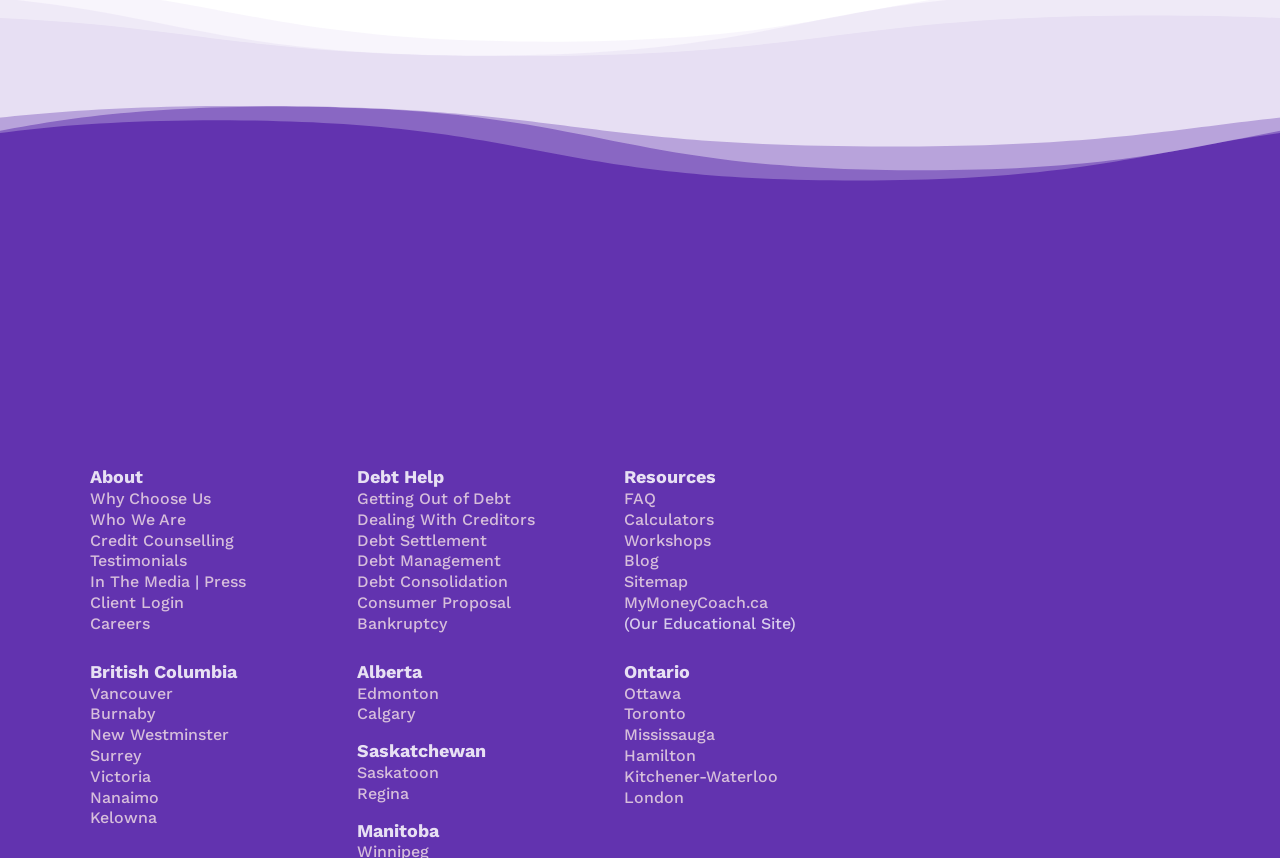Find the bounding box coordinates of the element to click in order to complete this instruction: "Get a free appointment to explore options". The bounding box coordinates must be four float numbers between 0 and 1, denoted as [left, top, right, bottom].

[0.715, 0.57, 0.891, 0.595]